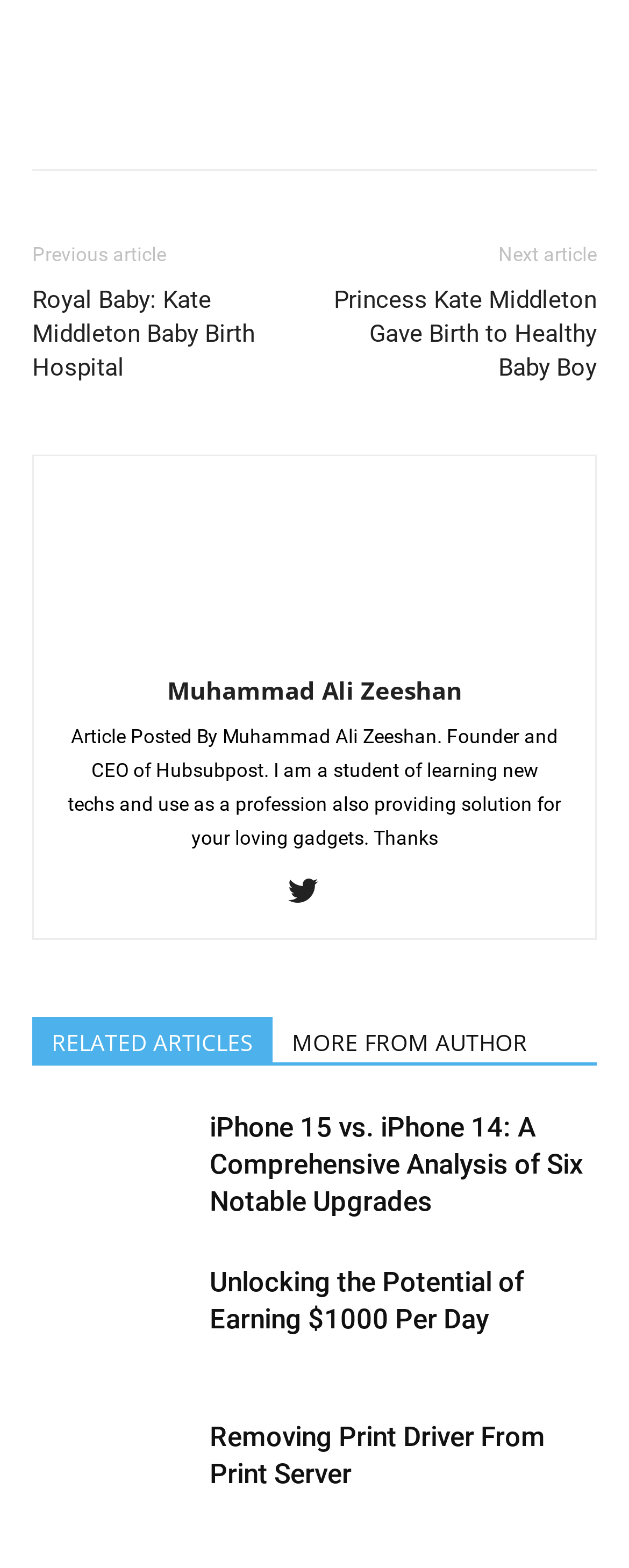Please identify the bounding box coordinates of the area that needs to be clicked to fulfill the following instruction: "Click the previous article link."

[0.051, 0.155, 0.264, 0.17]